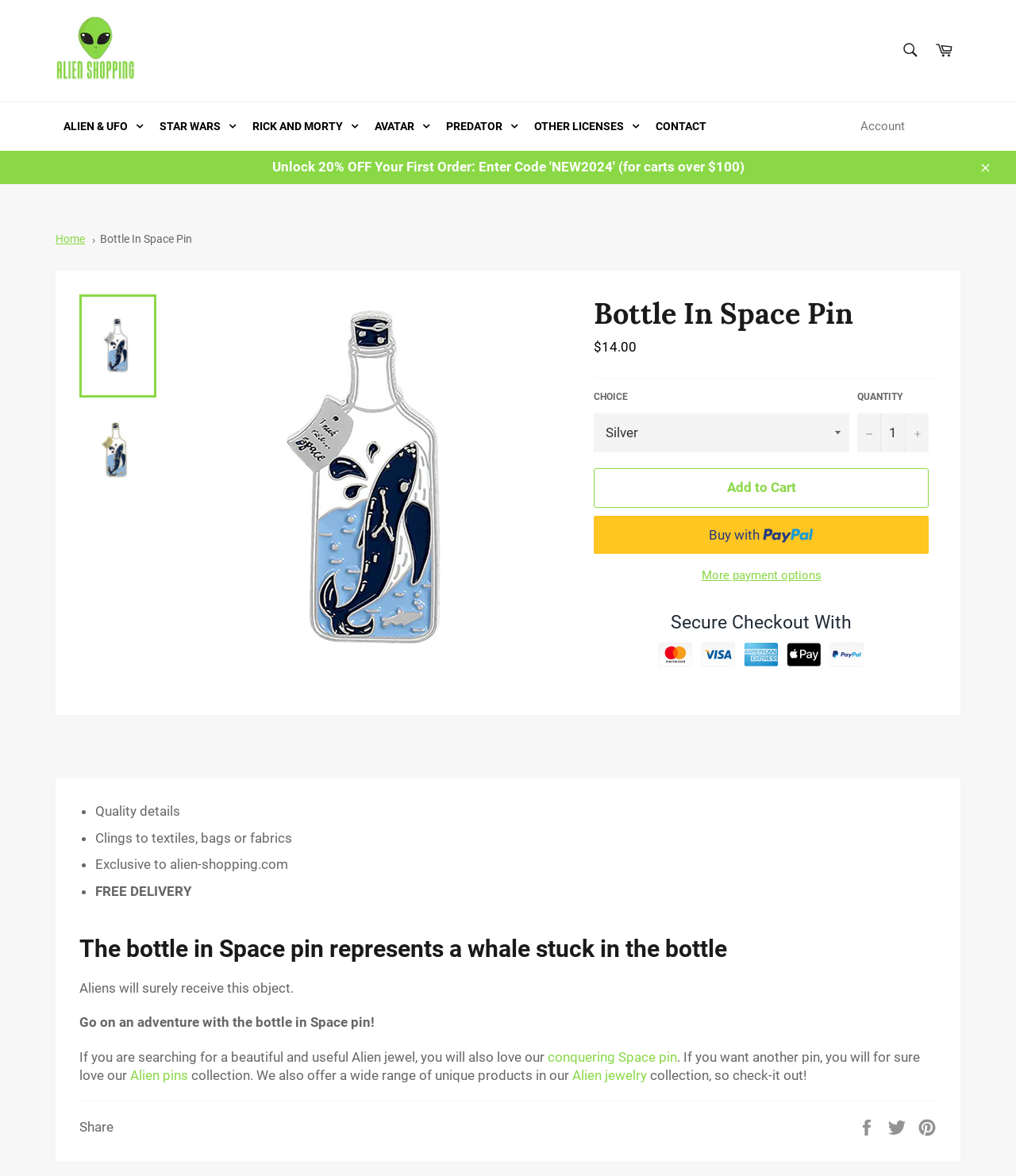Identify the bounding box for the described UI element. Provide the coordinates in (top-left x, top-left y, bottom-right x, bottom-right y) format with values ranging from 0 to 1: OTHER LICENSES

[0.518, 0.088, 0.637, 0.127]